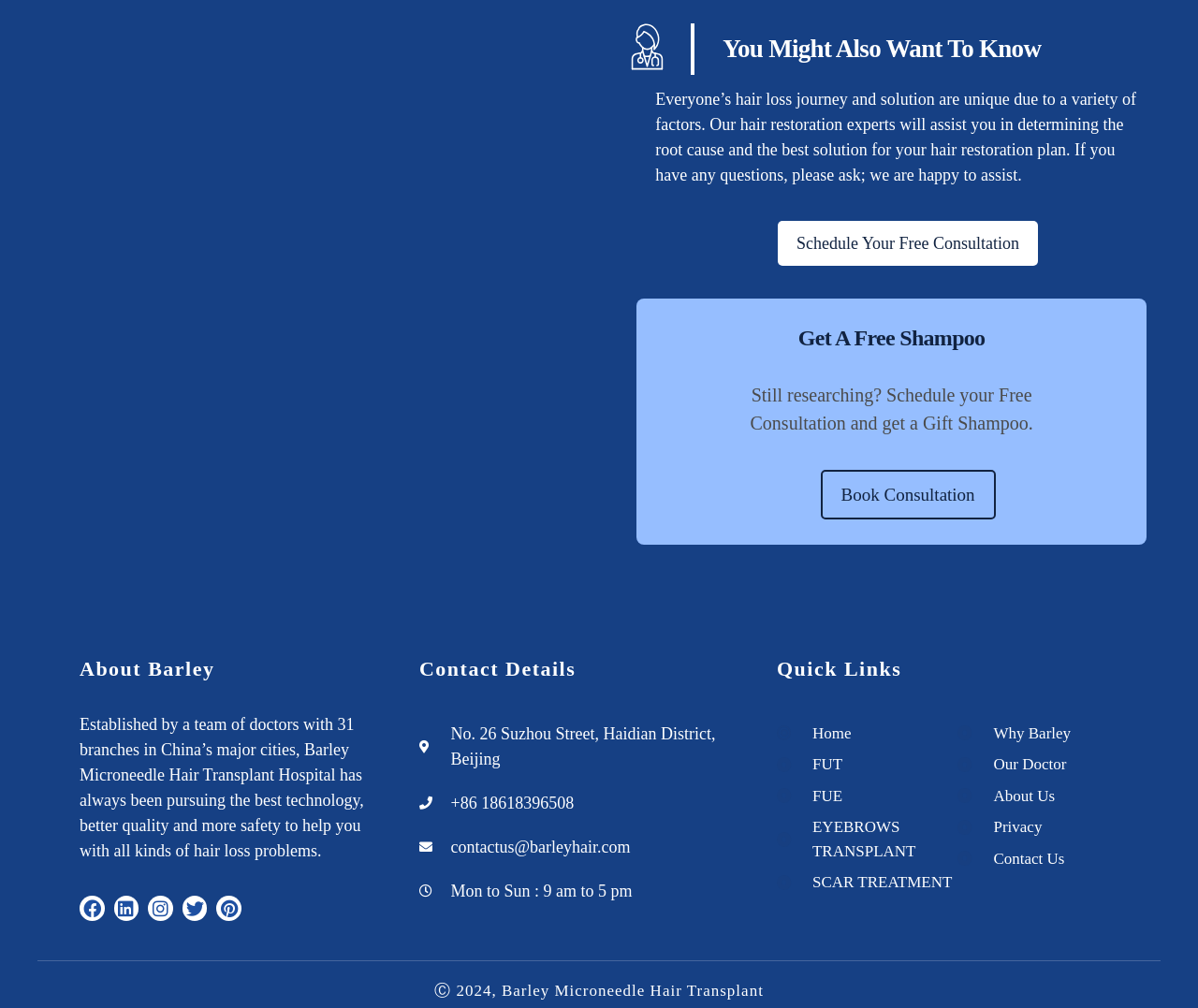Please identify the bounding box coordinates of the clickable element to fulfill the following instruction: "Contact us via phone". The coordinates should be four float numbers between 0 and 1, i.e., [left, top, right, bottom].

[0.35, 0.784, 0.625, 0.809]